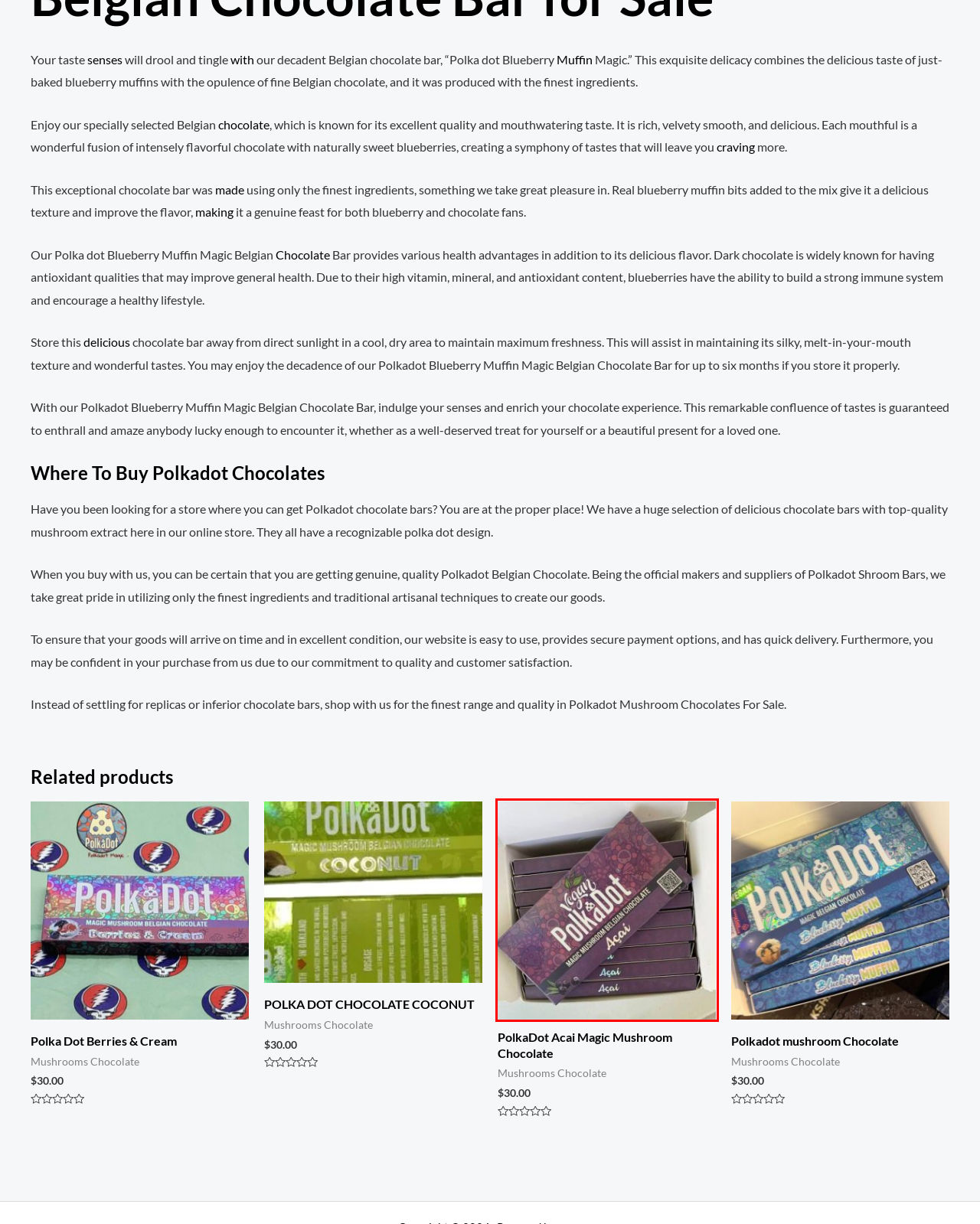A screenshot of a webpage is given, featuring a red bounding box around a UI element. Please choose the webpage description that best aligns with the new webpage after clicking the element in the bounding box. These are the descriptions:
A. PolkaDot Acai Magic Mushroom Chocolate - Arbor shrooms
B. Where To Buy Magic Mushroom Grow Kits Online In USA
C. POLKA DOT CHOCOLATE COCONUT - Arbor shrooms
D. About Us & our vision at Arbor Shrooms Safe Delivery Service 2024
E. WHERE TO BUY MUSHROOM CHOCOLATE BAR 100% LEGAL
F. BUY MAGIC MUSHROOMS ONLINE ANN ARBOR (100% LEGAL)
G. Polka Dot Berries & Cream - Arbor shrooms
H. frequently asked questions

A